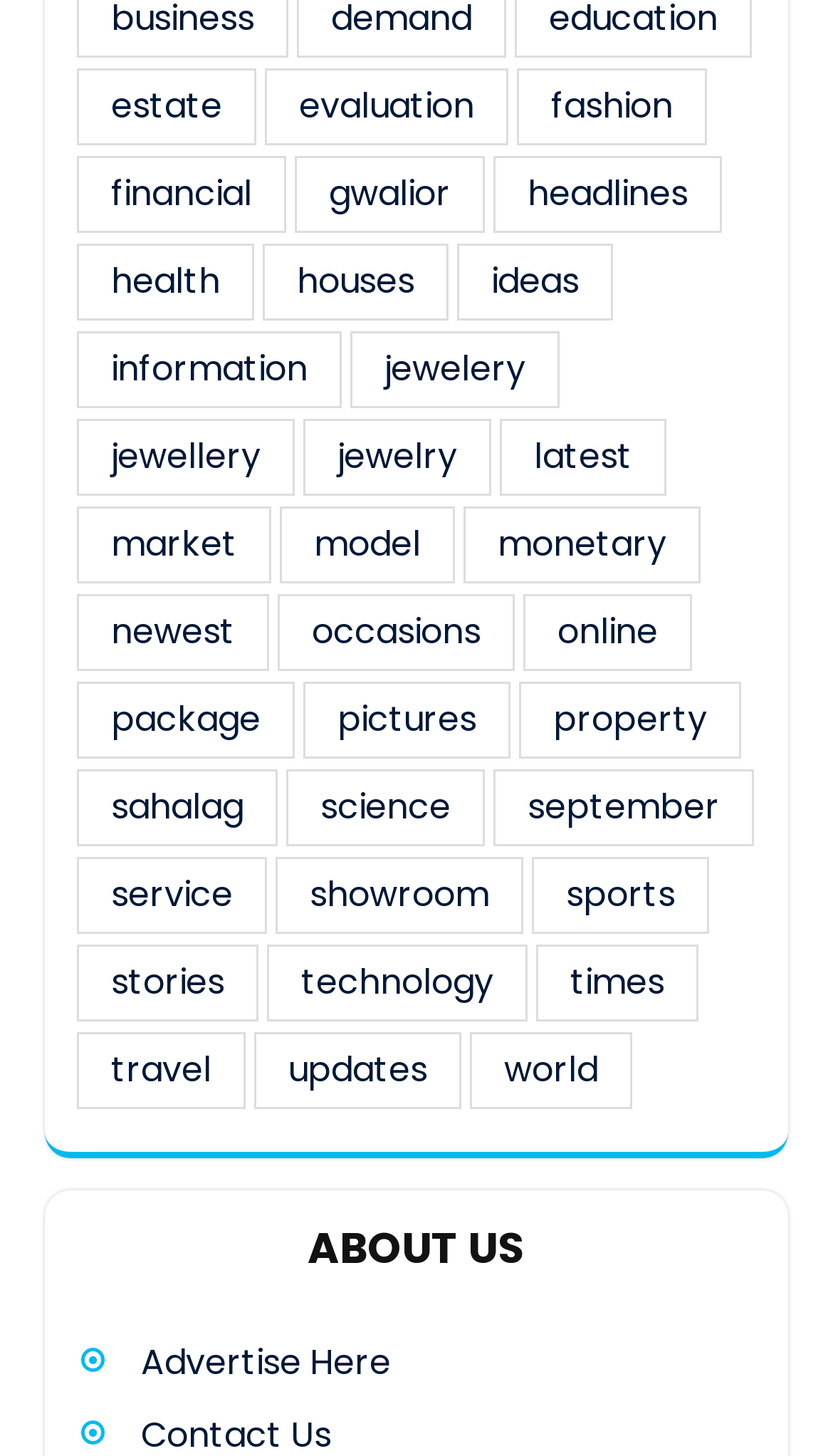Highlight the bounding box coordinates of the element that should be clicked to carry out the following instruction: "click estate link". The coordinates must be given as four float numbers ranging from 0 to 1, i.e., [left, top, right, bottom].

[0.092, 0.047, 0.307, 0.1]